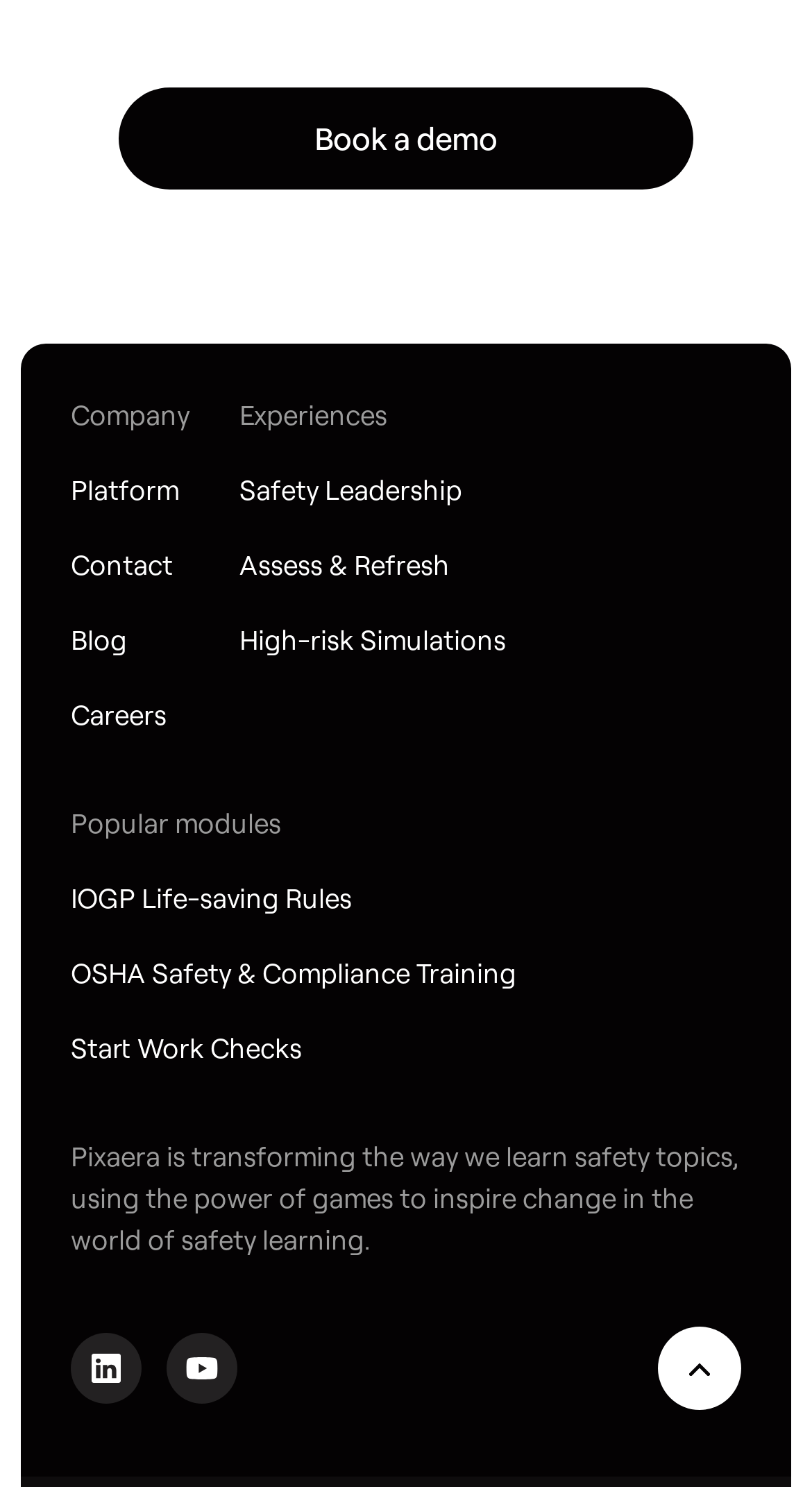Show the bounding box coordinates of the element that should be clicked to complete the task: "Visit LinkedIn page".

[0.087, 0.897, 0.174, 0.944]